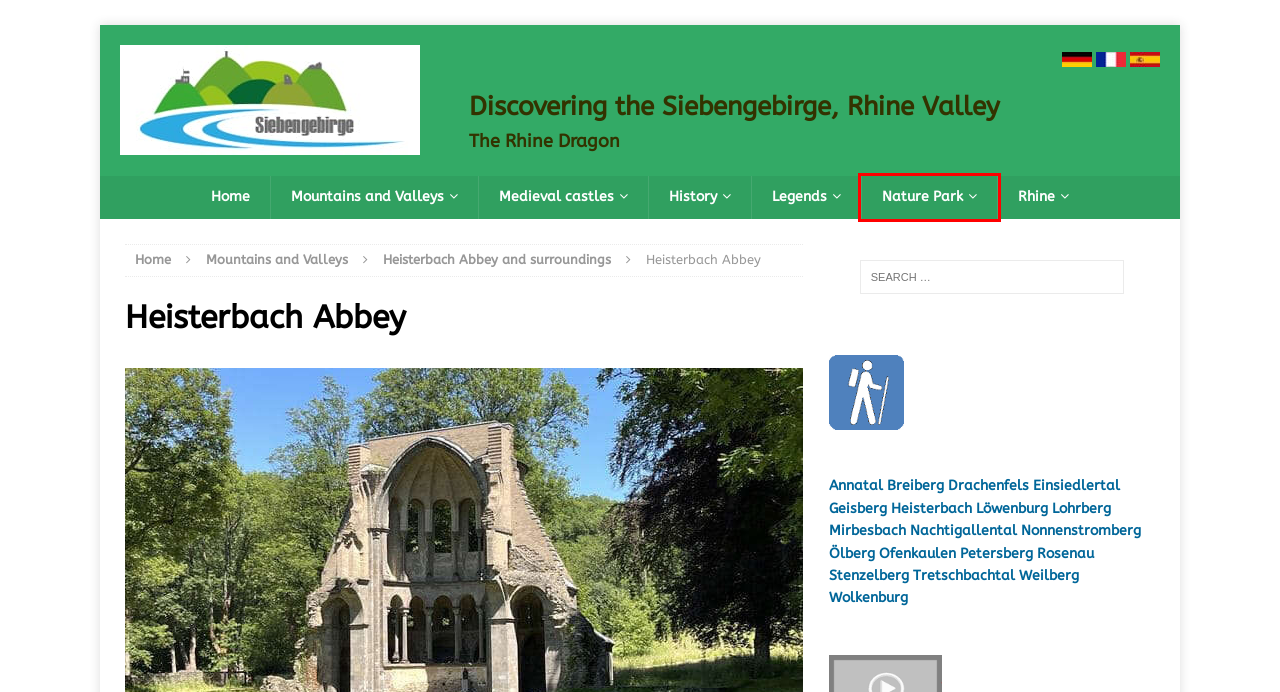Given a screenshot of a webpage with a red bounding box around a UI element, please identify the most appropriate webpage description that matches the new webpage after you click on the element. Here are the candidates:
A. Nature Park Siebengebirge | Rhinedragon
B. Nonnenstromberg Siebengebirge, Königswinter | Rhinedragon
C. Drachenfels, Siebengebirge, Königswinter | Rhinedragon
D. Breiberg Königswinter, Siebengebirge | Rhinedragon
E. Stenzelberg Siebengebirge, Königswinter | Rhinedragon
F. Tretschbachtal Siebengebirge, Bad Honnef | Rhinedragon
G. Geisberg Siebengebirge, Königswinter | Rhinedragon
H. Einsiedlertal Siebengebirge, Bad Honnef | Rhinedragon

A